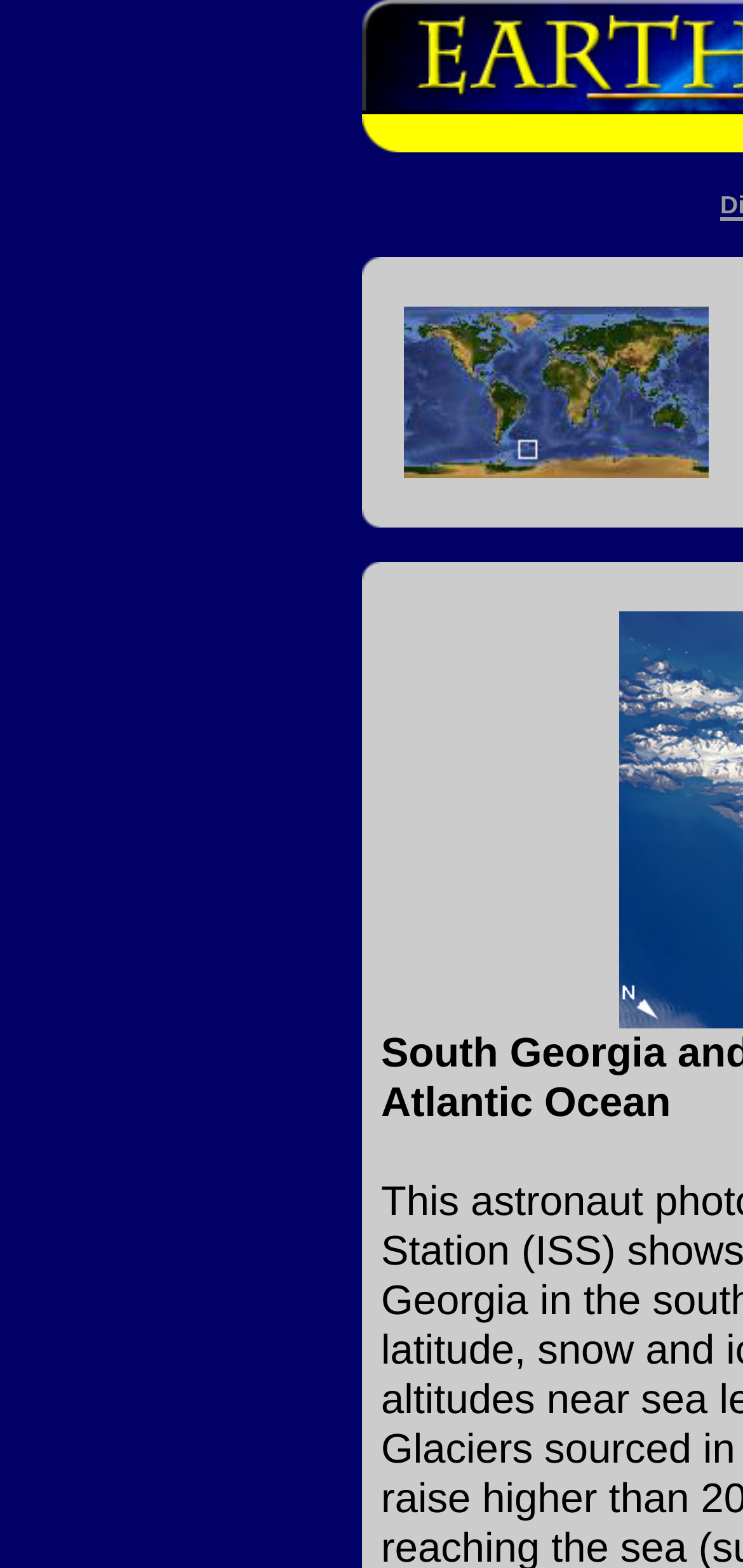How many gray corner images are there?
Analyze the screenshot and provide a detailed answer to the question.

There are four gray corner images on the webpage, located at the top right, bottom left, bottom right, and middle right corners.